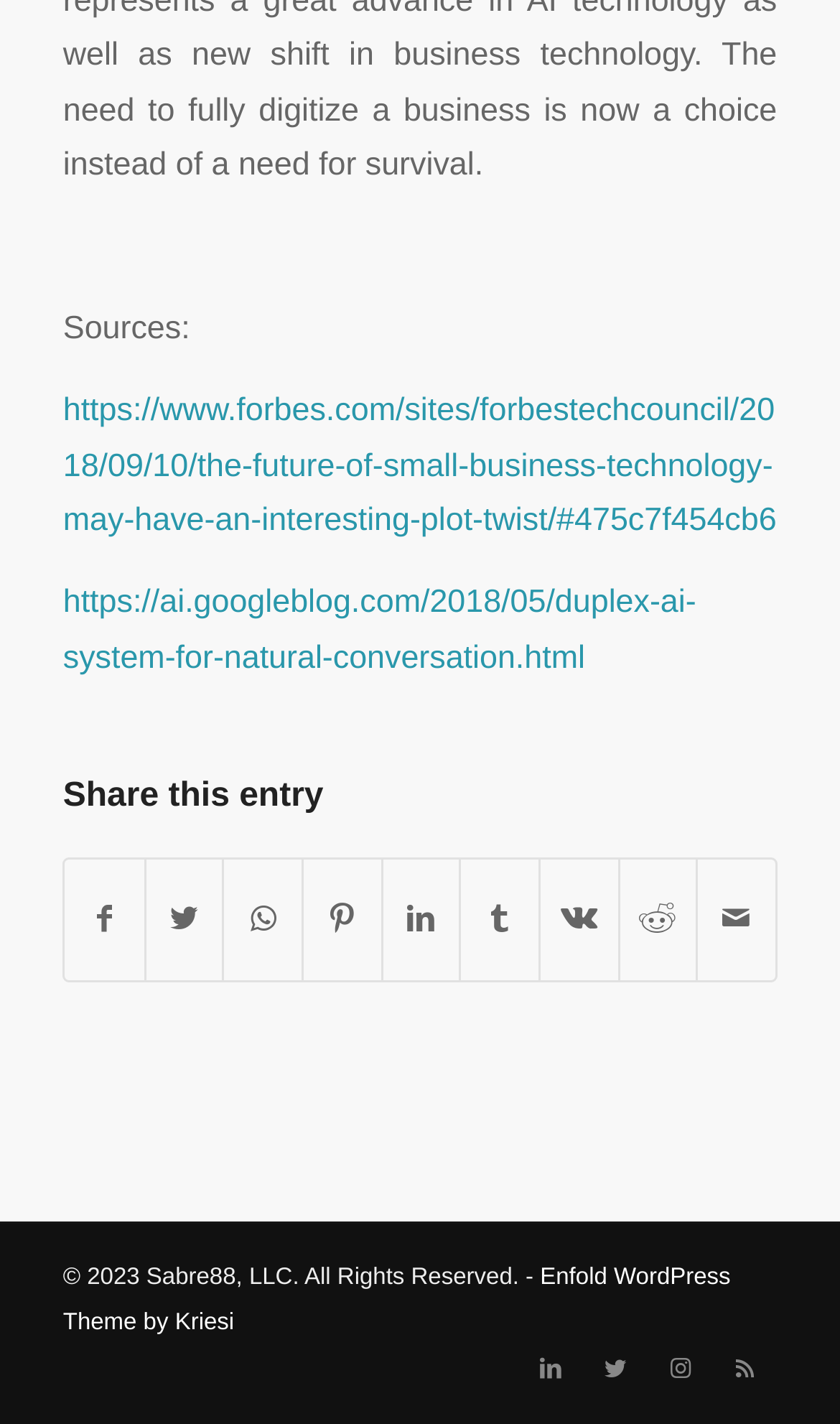Based on the image, please respond to the question with as much detail as possible:
How many social media sharing options are available?

I counted the number of social media sharing links available, including Share on Facebook, Share on Twitter, Share on WhatsApp, Share on Pinterest, Share on LinkedIn, Share on Tumblr, Share on Vk, and Share on Reddit.